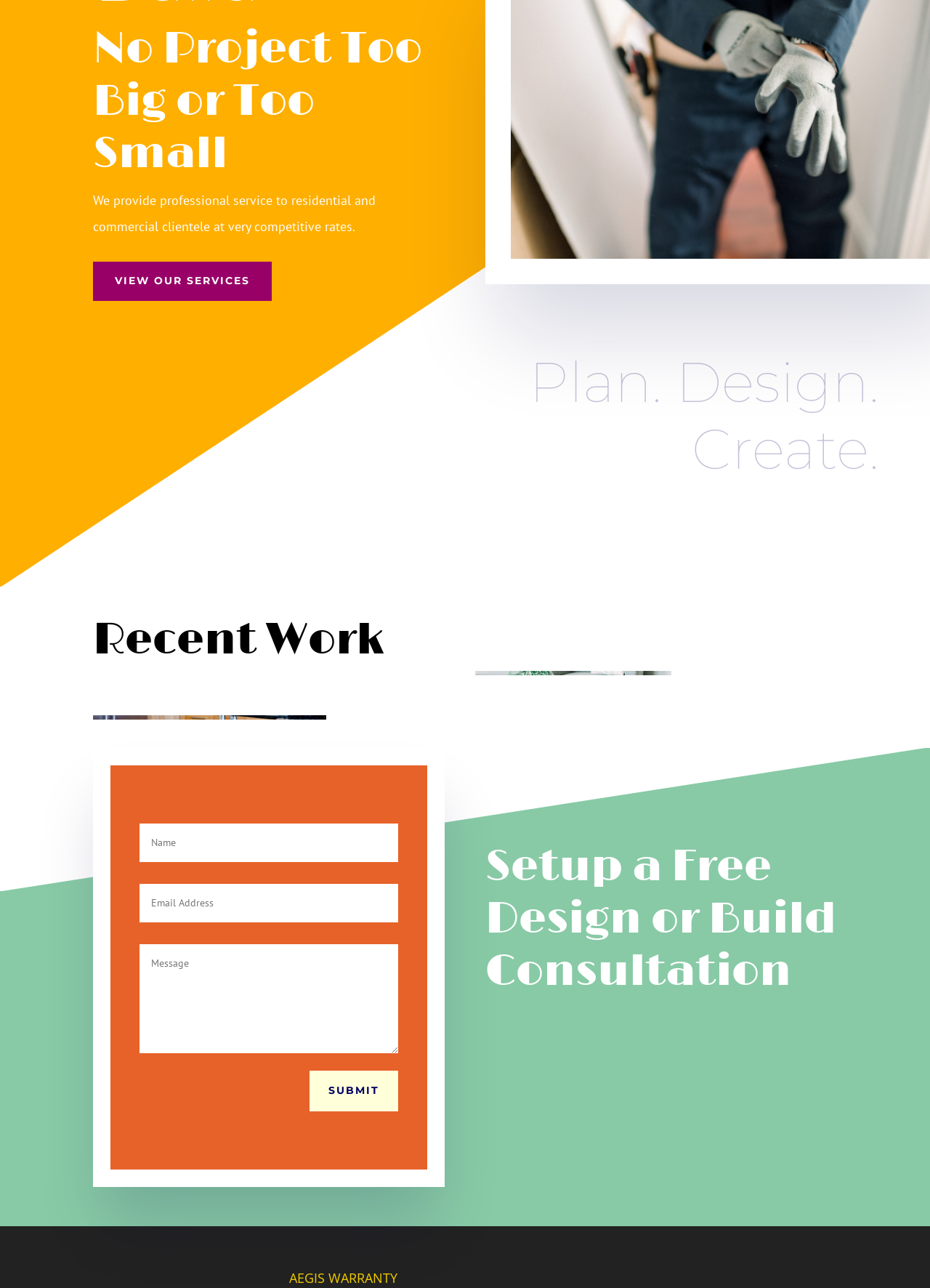Identify the bounding box coordinates for the UI element described by the following text: "name="et_pb_contact_email_0" placeholder="Email Address"". Provide the coordinates as four float numbers between 0 and 1, in the format [left, top, right, bottom].

[0.15, 0.686, 0.428, 0.716]